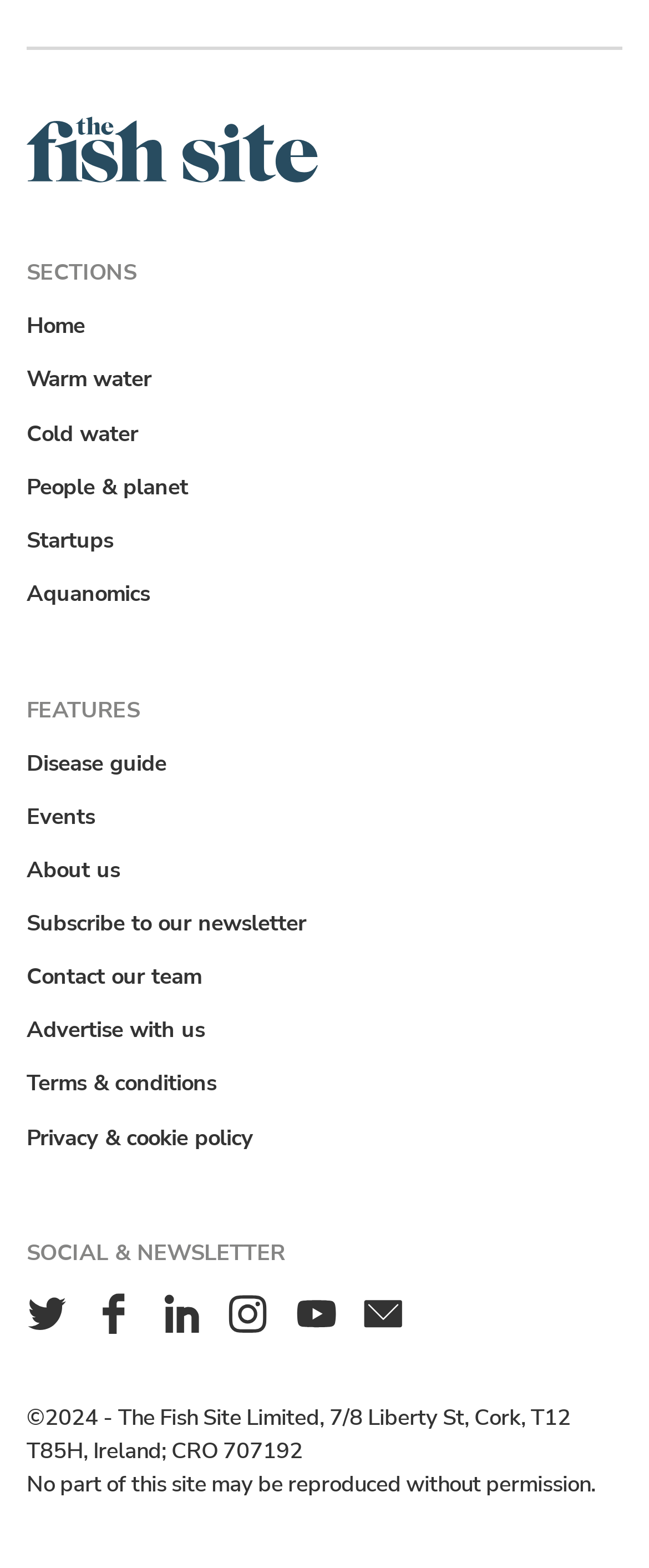Identify the bounding box coordinates of the element that should be clicked to fulfill this task: "Visit the Disease guide page". The coordinates should be provided as four float numbers between 0 and 1, i.e., [left, top, right, bottom].

[0.031, 0.476, 0.267, 0.498]